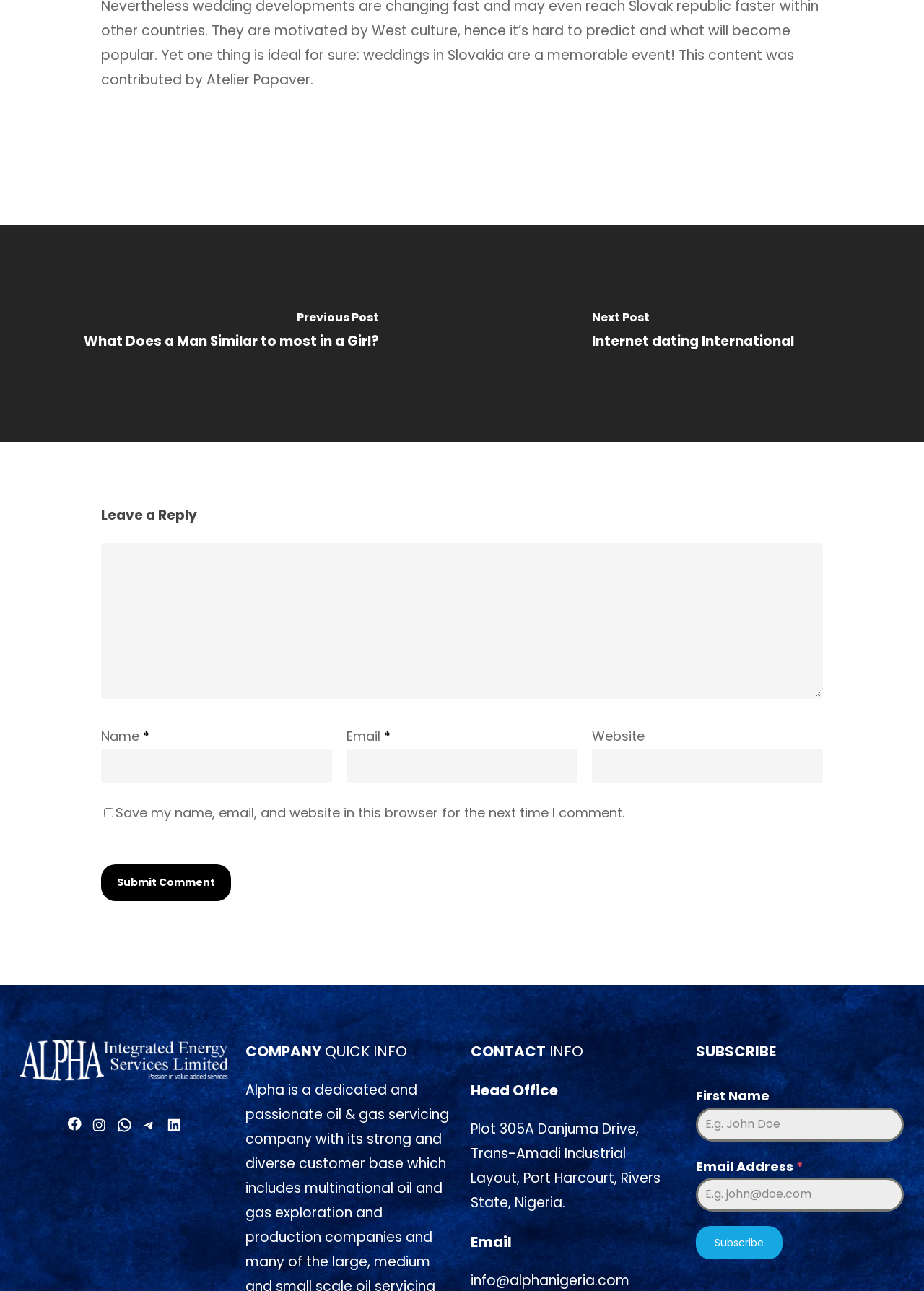Reply to the question below using a single word or brief phrase:
How many textboxes are there in the 'Leave a Reply' section?

3